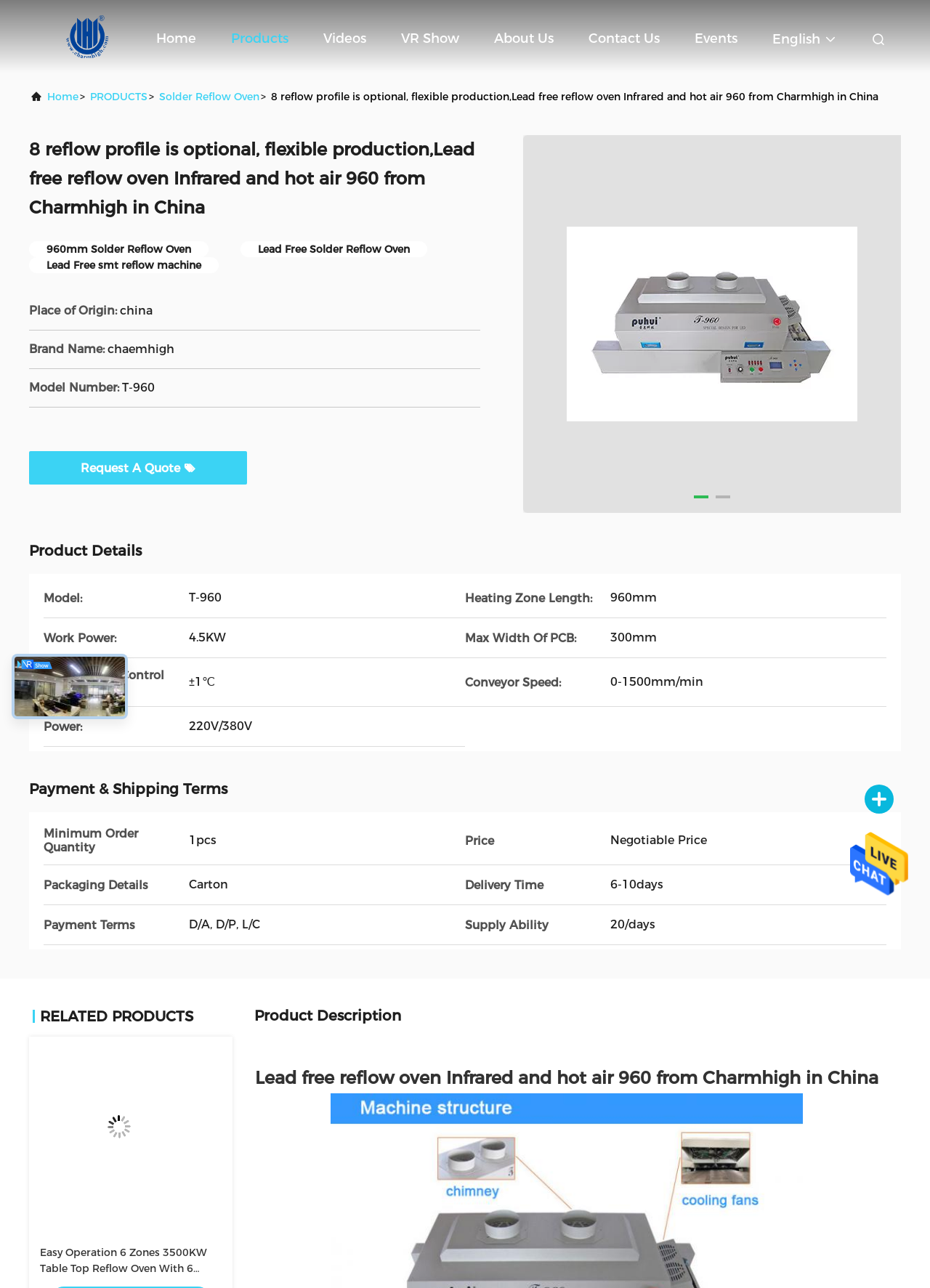Find the main header of the webpage and produce its text content.

8 reflow profile is optional, flexible production,Lead free reflow oven Infrared and hot air 960 from Charmhigh in China